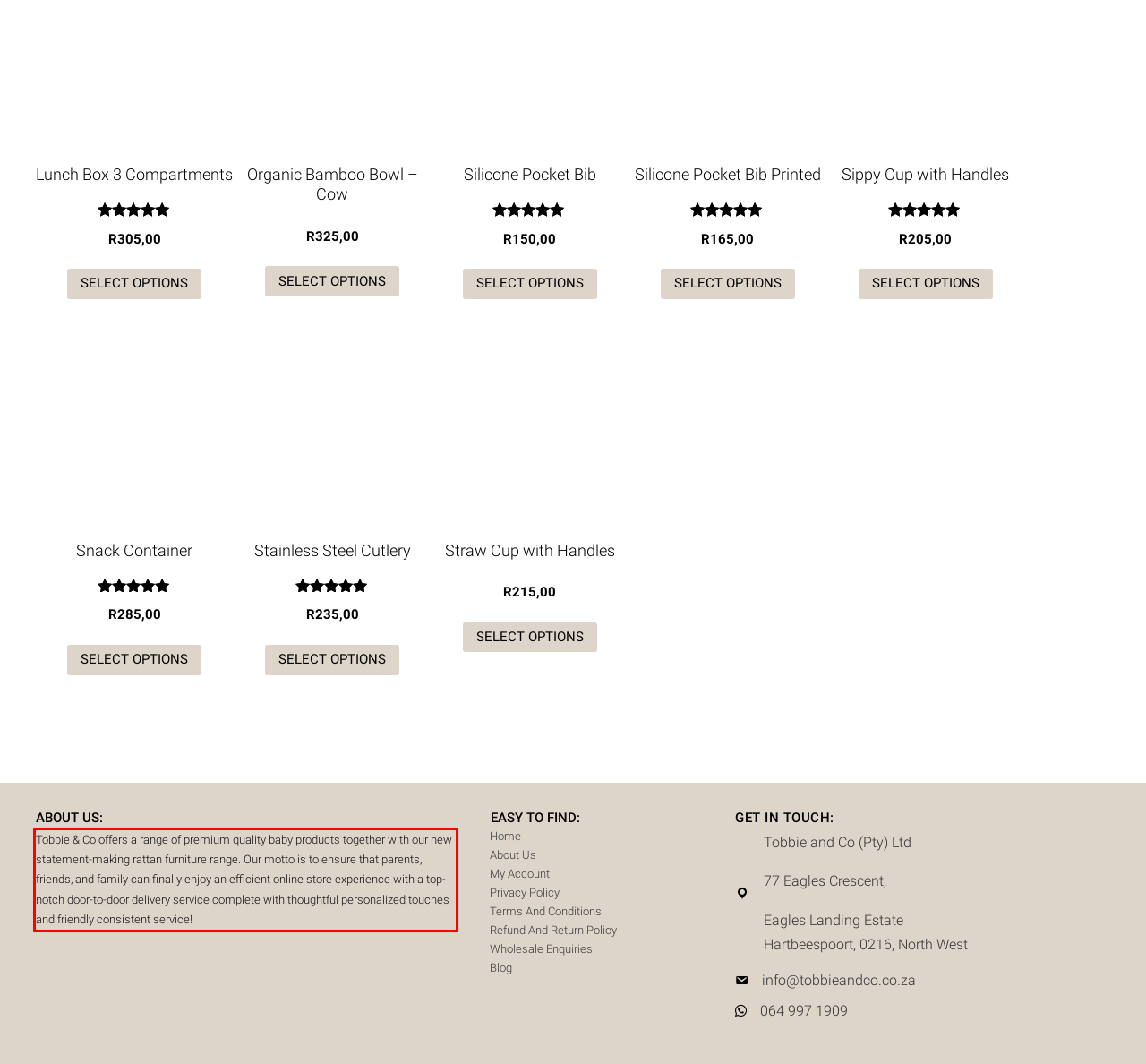You are provided with a webpage screenshot that includes a red rectangle bounding box. Extract the text content from within the bounding box using OCR.

Tobbie & Co offers a range of premium quality baby products together with our new statement-making rattan furniture range. Our motto is to ensure that parents, friends, and family can finally enjoy an efficient online store experience with a top-notch door-to-door delivery service complete with thoughtful personalized touches and friendly consistent service!